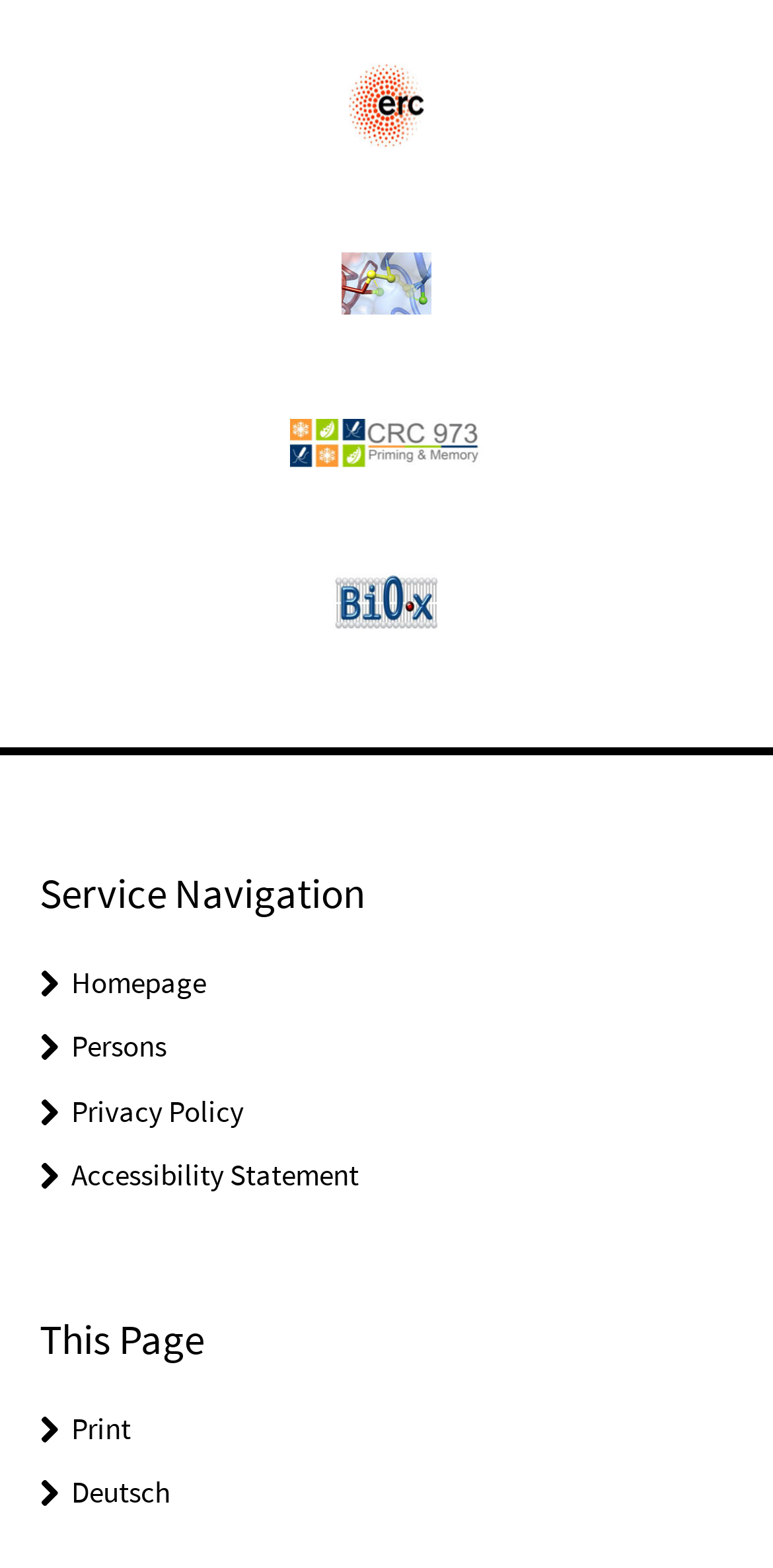From the details in the image, provide a thorough response to the question: What language option is available on the webpage?

I found a link element with the description ' Deutsch' at the bottom of the page, which indicates that the webpage provides a language option for German, referred to as 'Deutsch'.